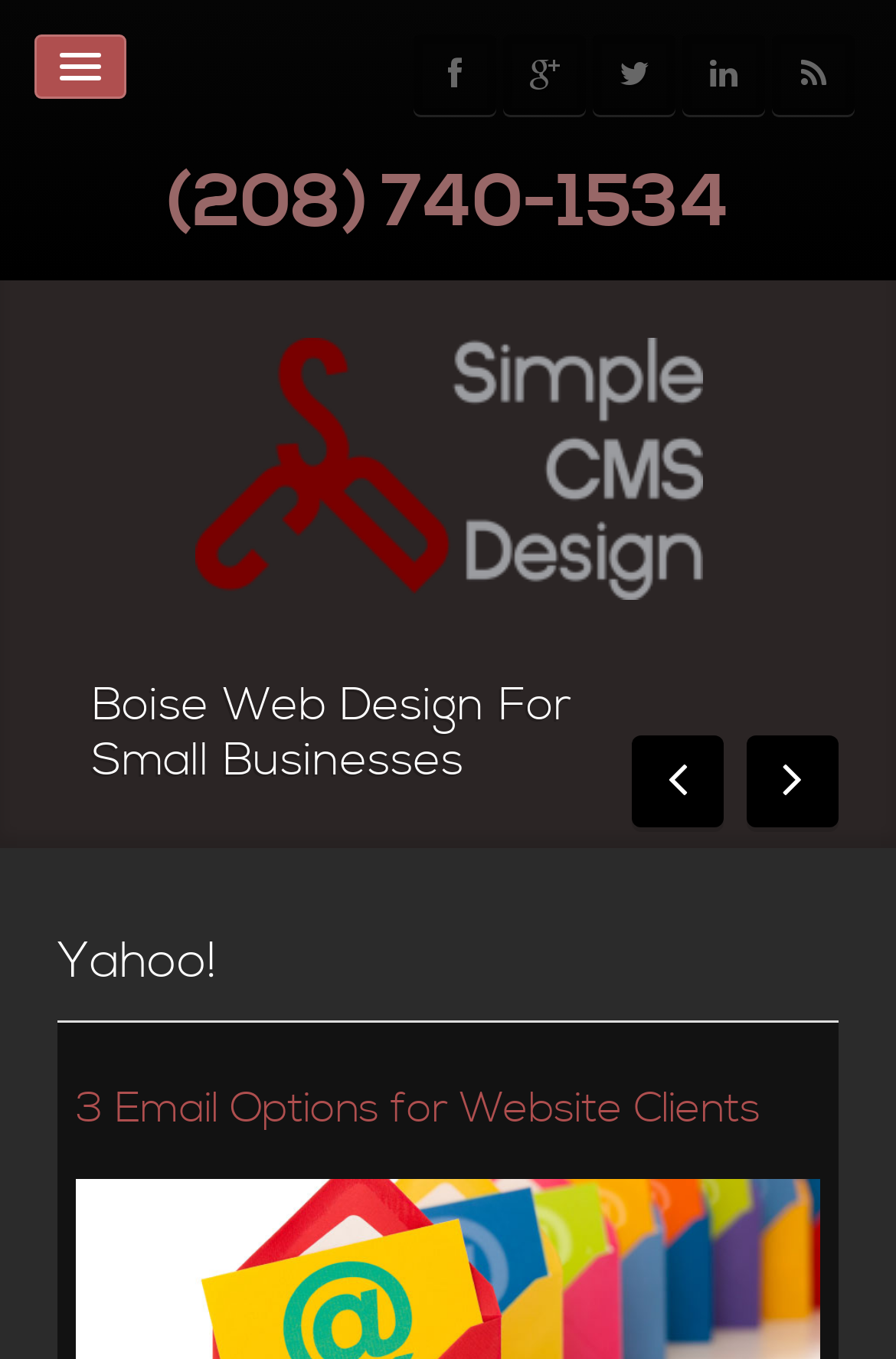Please find the bounding box coordinates of the section that needs to be clicked to achieve this instruction: "Call the toll-free number".

None